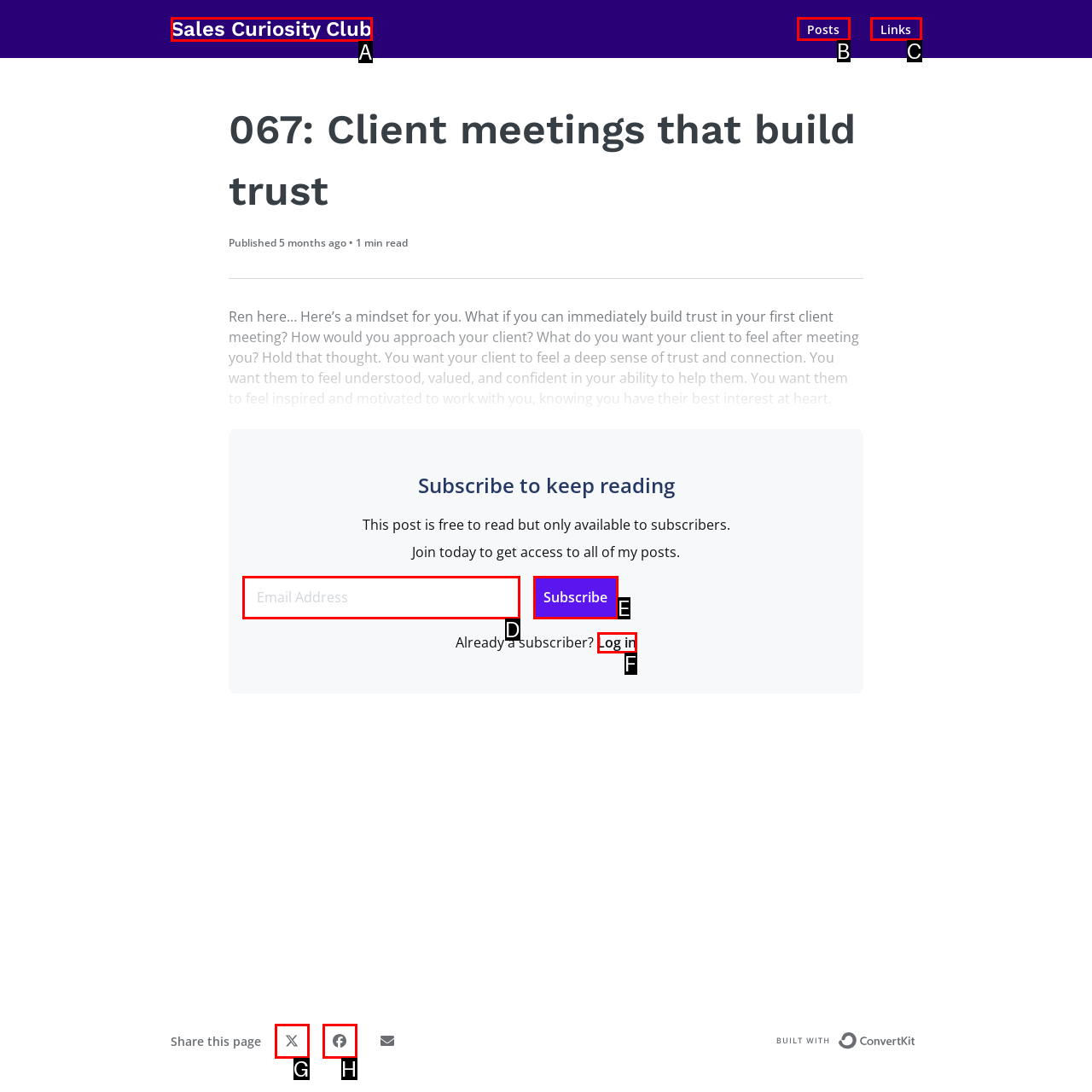Identify the letter corresponding to the UI element that matches this description: Log in
Answer using only the letter from the provided options.

F